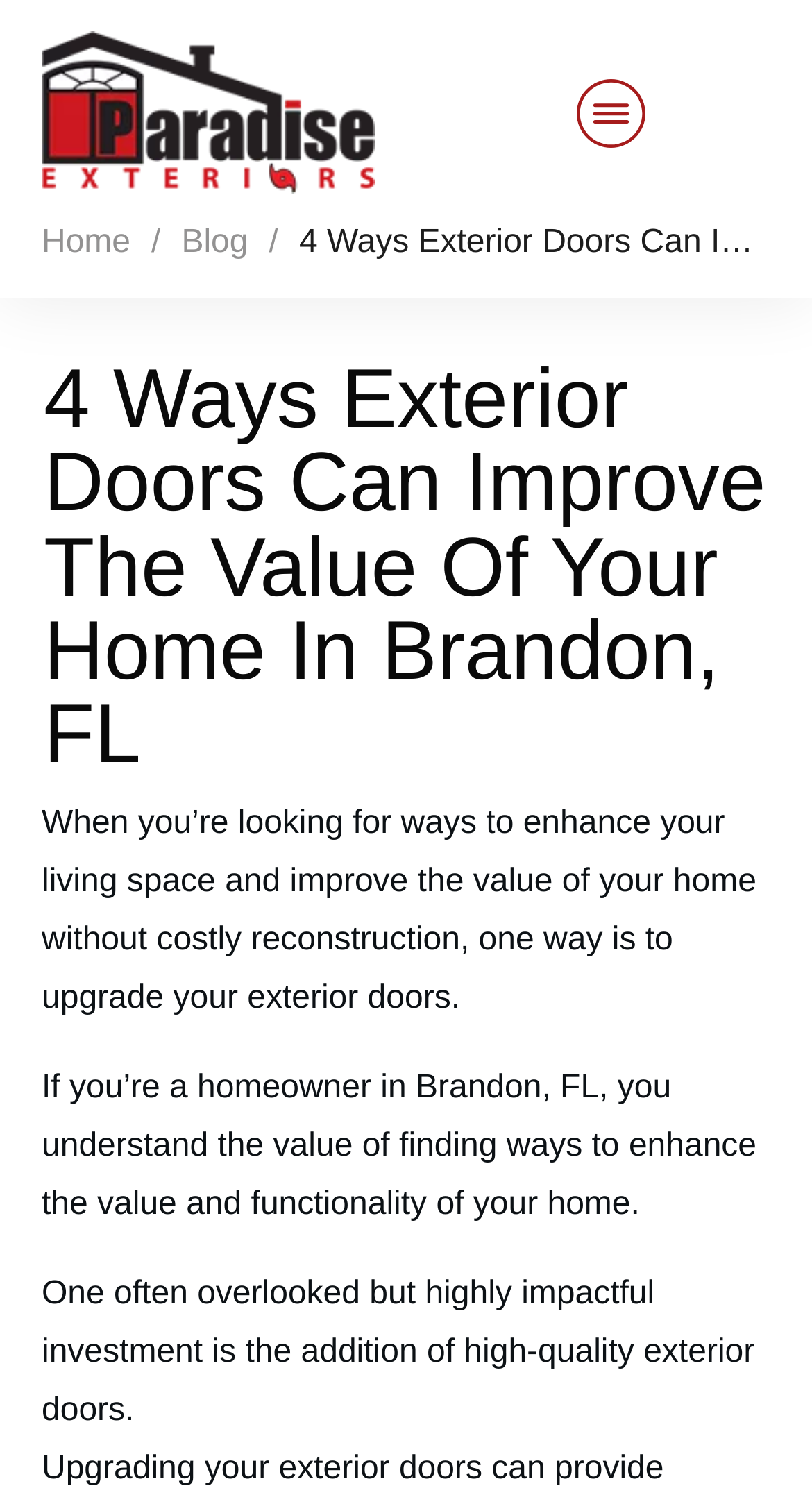Find the bounding box coordinates for the area that must be clicked to perform this action: "Go to the Customer Service page".

[0.592, 0.179, 0.889, 0.218]